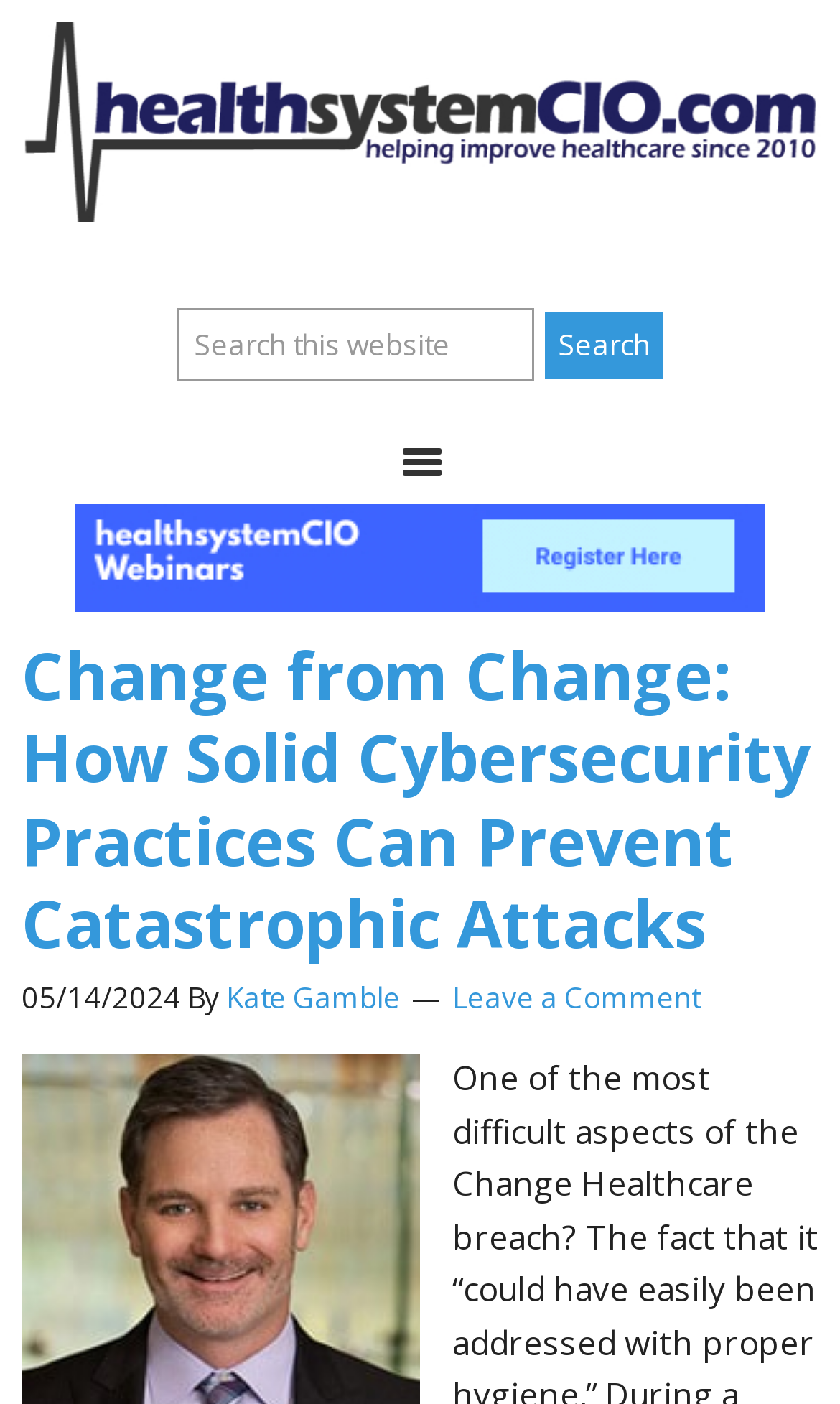What is the purpose of the search box?
Please utilize the information in the image to give a detailed response to the question.

The search box is located near the top of the webpage, and it has a placeholder text that says 'Search this website', indicating that it is meant for searching within the website.